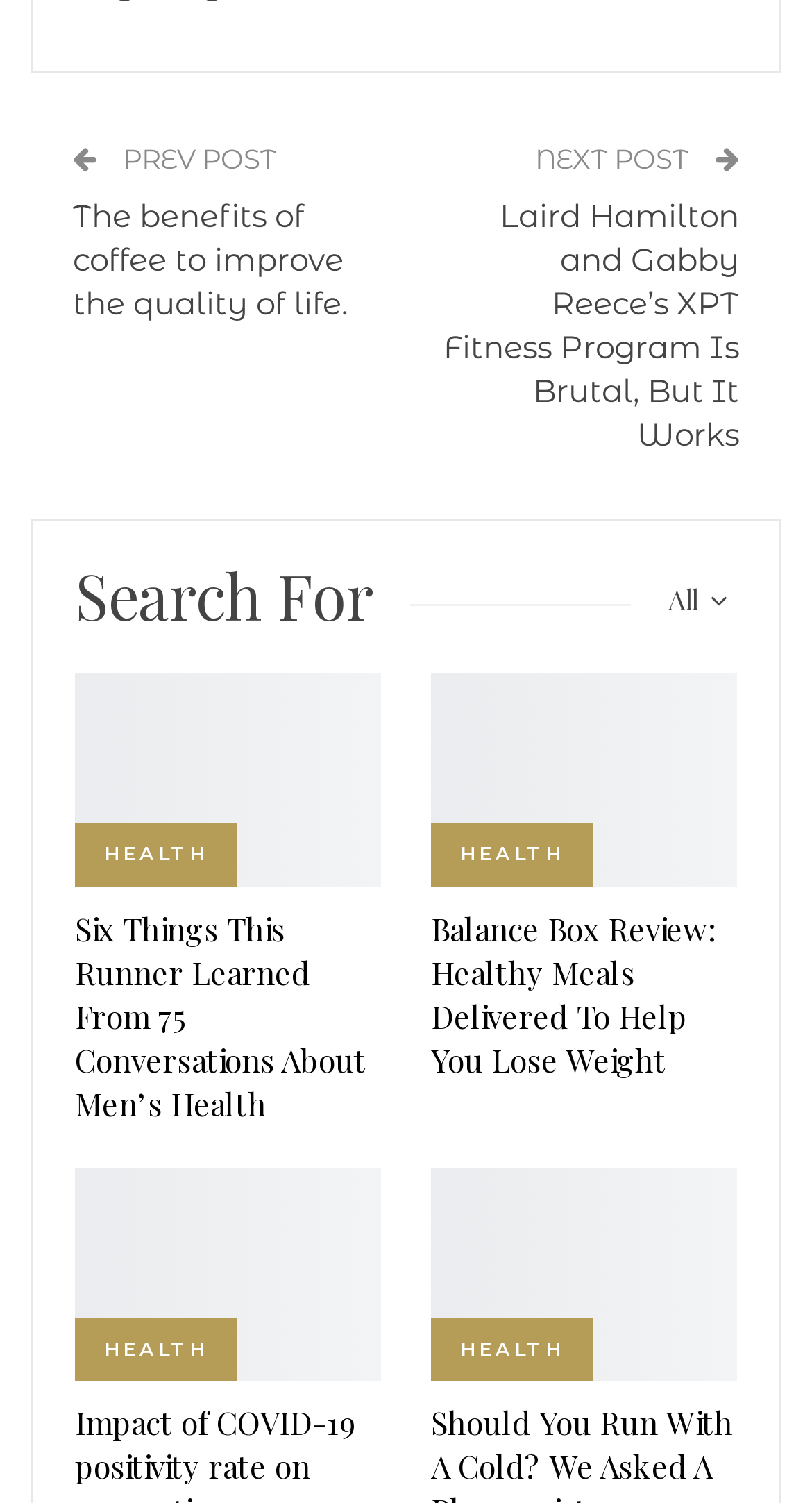Please specify the bounding box coordinates for the clickable region that will help you carry out the instruction: "Click on the previous post".

[0.144, 0.094, 0.341, 0.116]